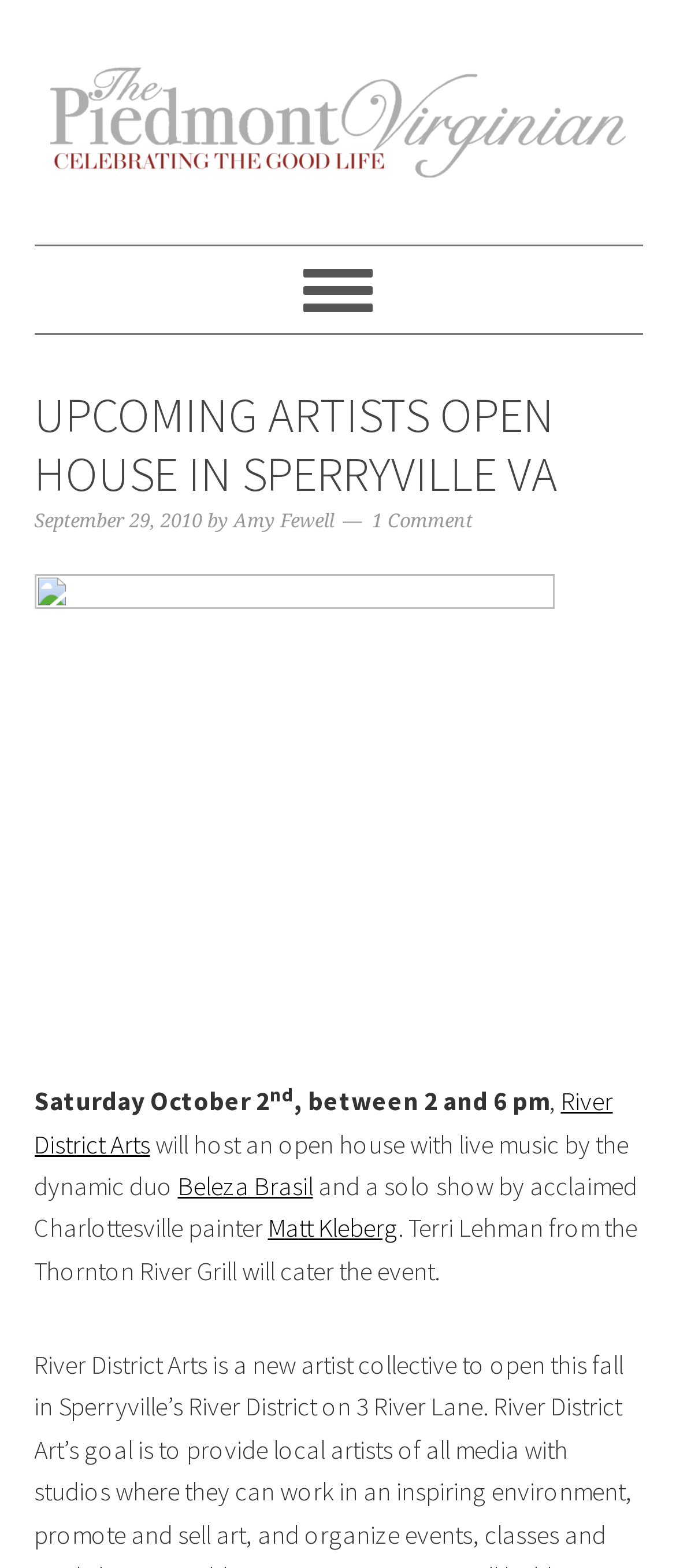Provide a brief response using a word or short phrase to this question:
What is the name of the grill that will cater the event?

Thornton River Grill